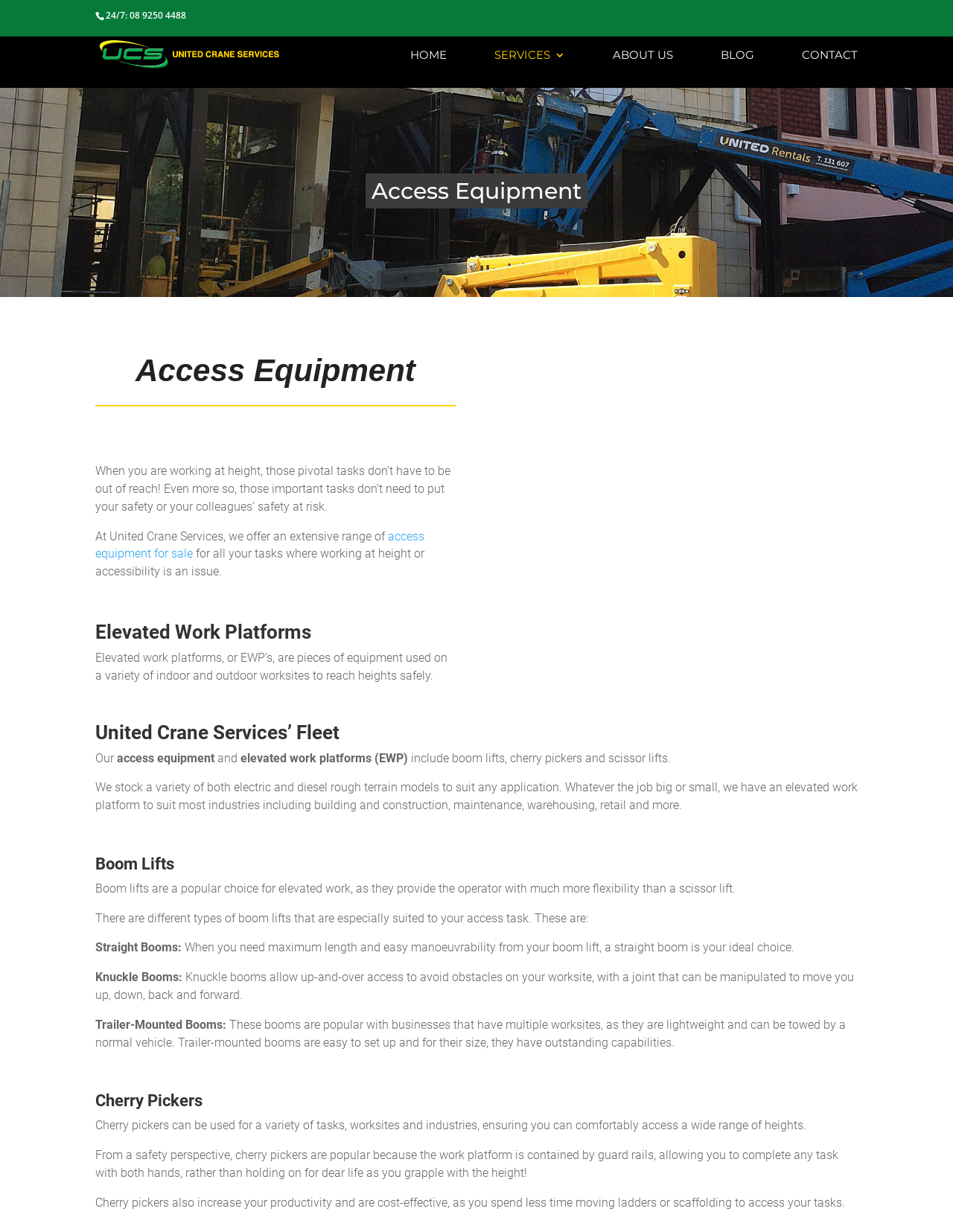Pinpoint the bounding box coordinates of the clickable area necessary to execute the following instruction: "Learn more about access equipment for sale". The coordinates should be given as four float numbers between 0 and 1, namely [left, top, right, bottom].

[0.1, 0.429, 0.445, 0.455]